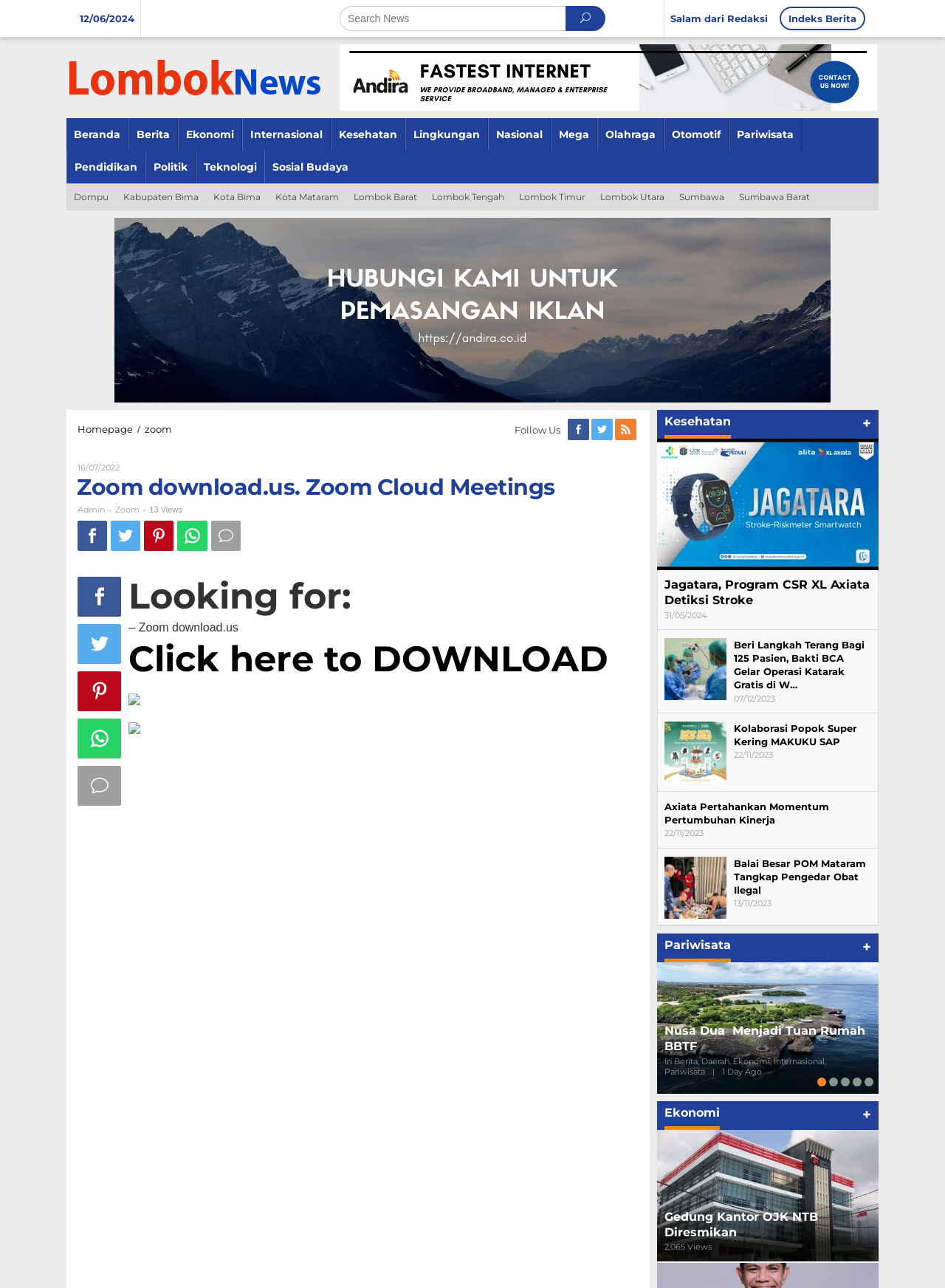Please identify the bounding box coordinates of the element that needs to be clicked to perform the following instruction: "Click on Lombok News".

[0.07, 0.054, 0.344, 0.065]